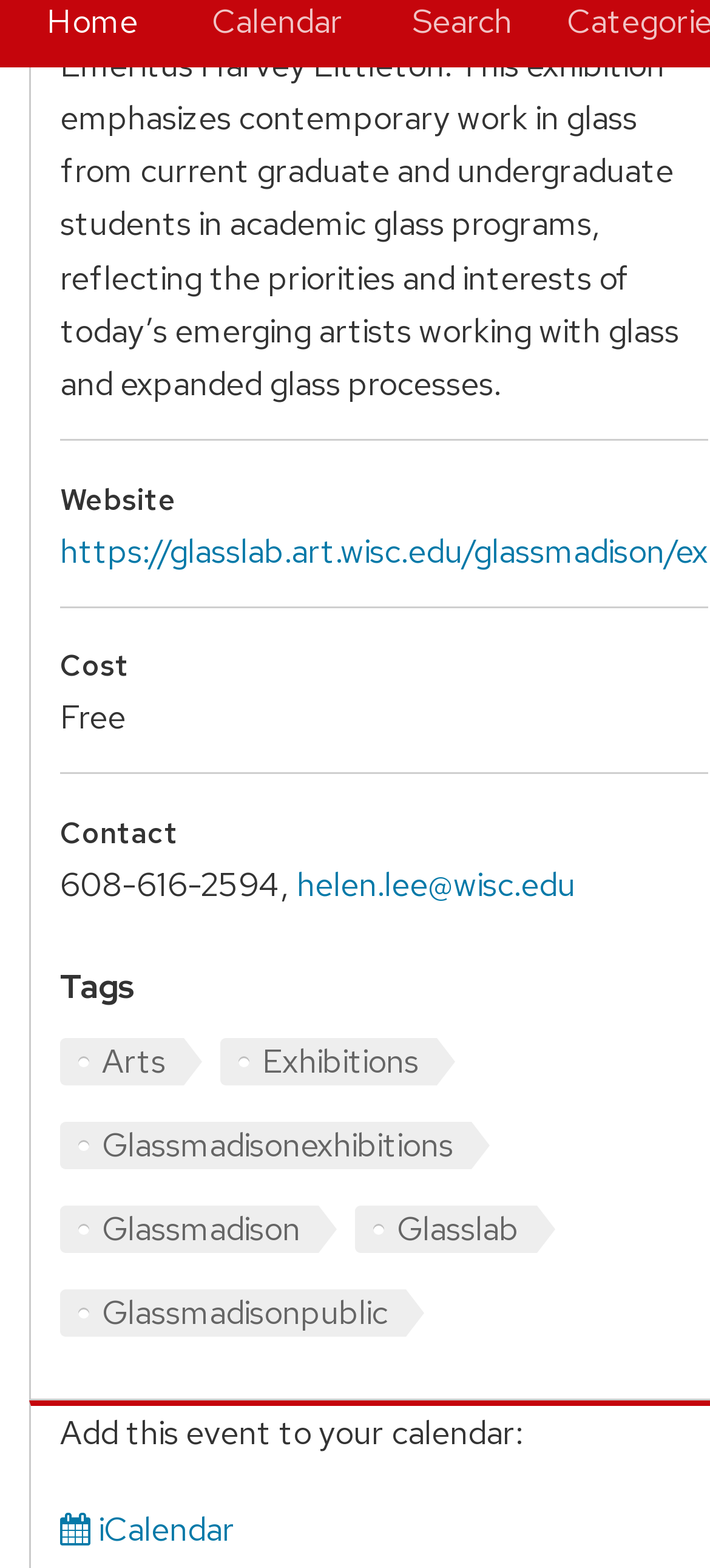How can I add this event to my calendar?
Provide a detailed answer to the question, using the image to inform your response.

The webpage provides an option to add the event to the calendar using iCalendar, which is indicated by the link ' iCalendar' with bounding box coordinates [0.085, 0.962, 0.331, 0.989].